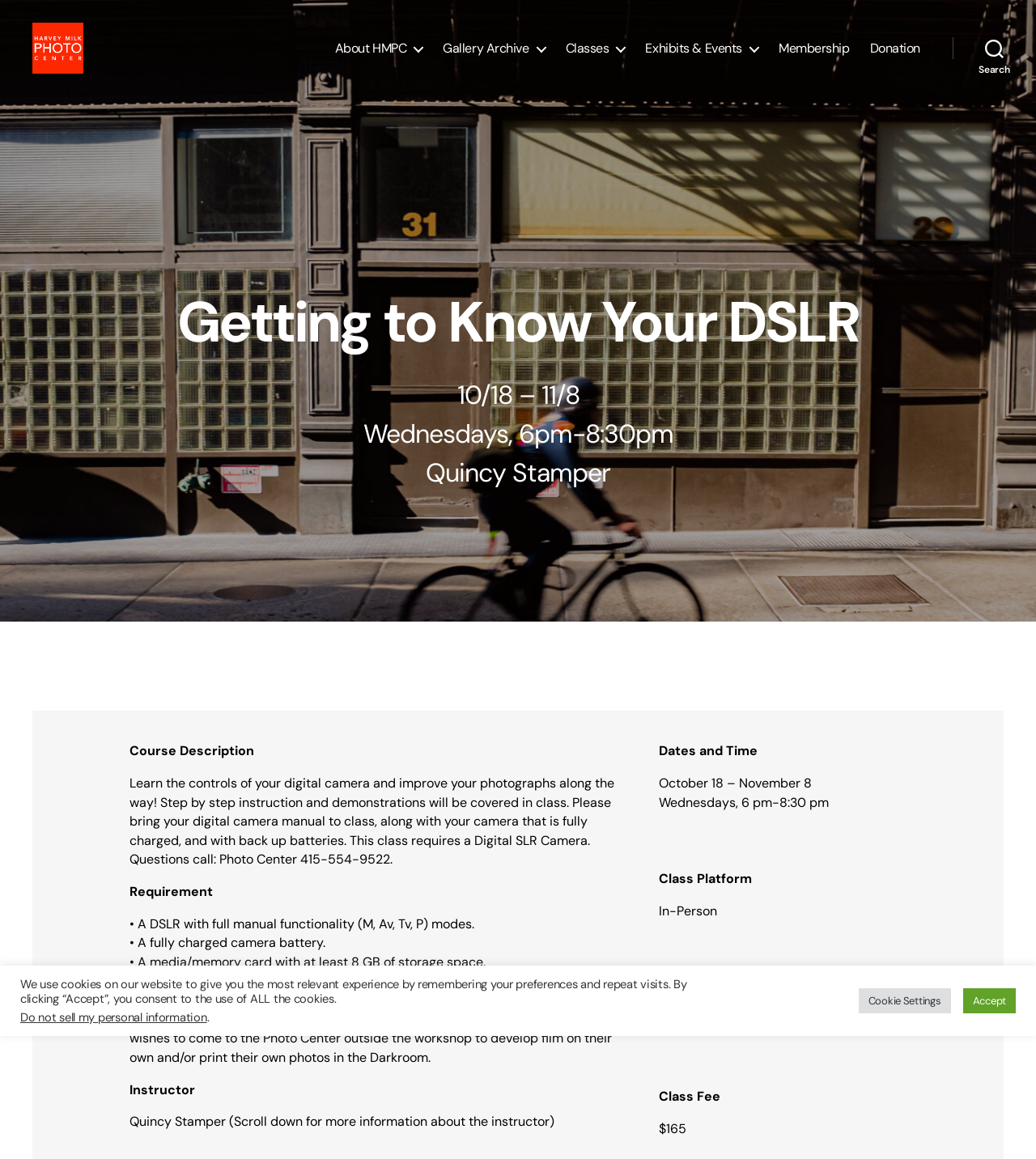Answer the question using only one word or a concise phrase: What is the duration of the course?

October 18 – November 8